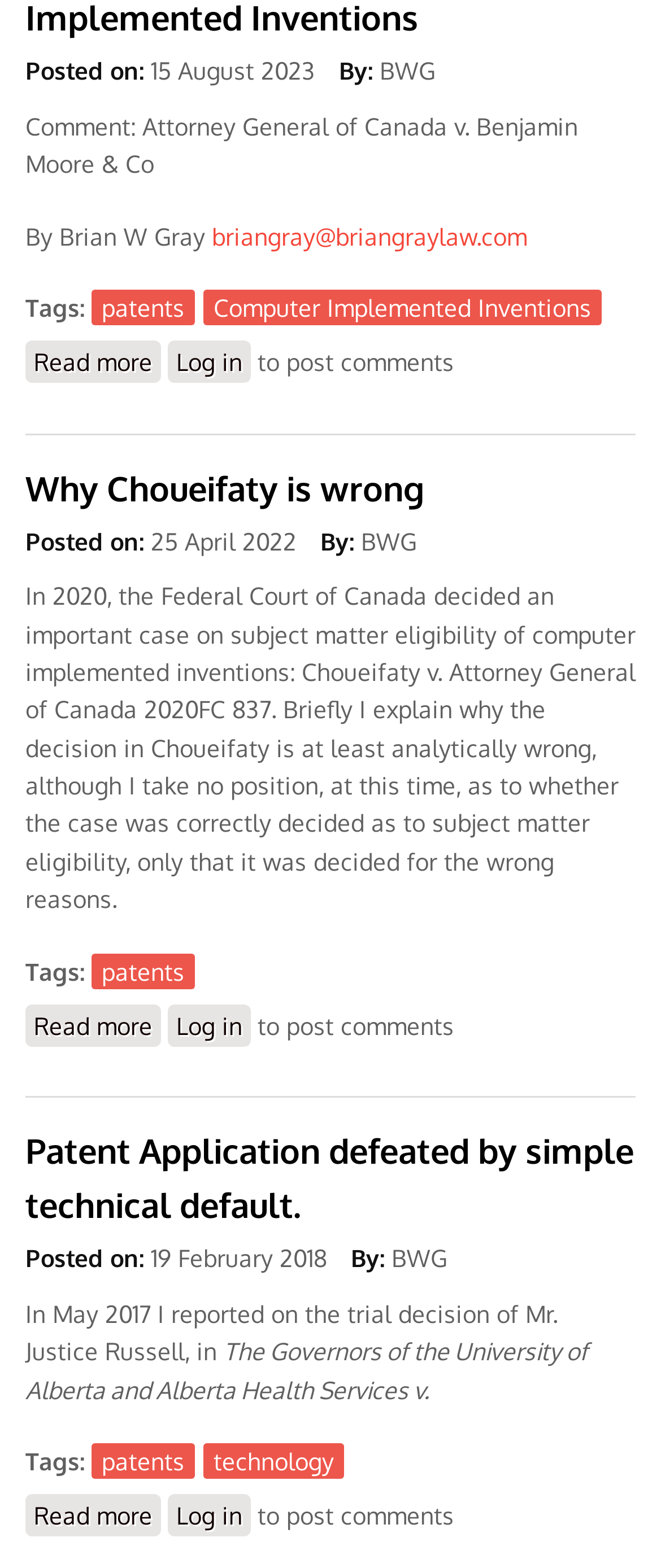Please find the bounding box coordinates of the element that must be clicked to perform the given instruction: "Read more about Why Choueifaty is wrong". The coordinates should be four float numbers from 0 to 1, i.e., [left, top, right, bottom].

[0.038, 0.641, 0.244, 0.668]